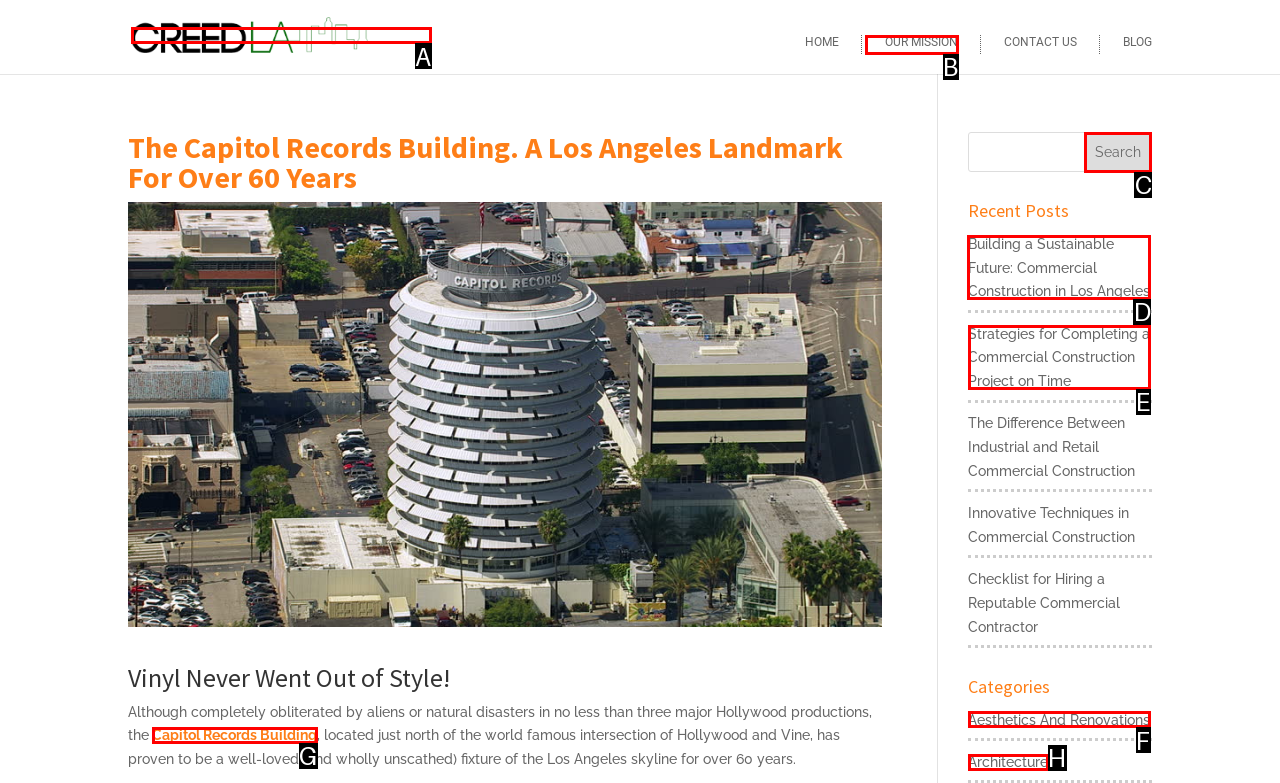Select the appropriate HTML element to click for the following task: View recent post 'Building a Sustainable Future: Commercial Construction in Los Angeles'
Answer with the letter of the selected option from the given choices directly.

D